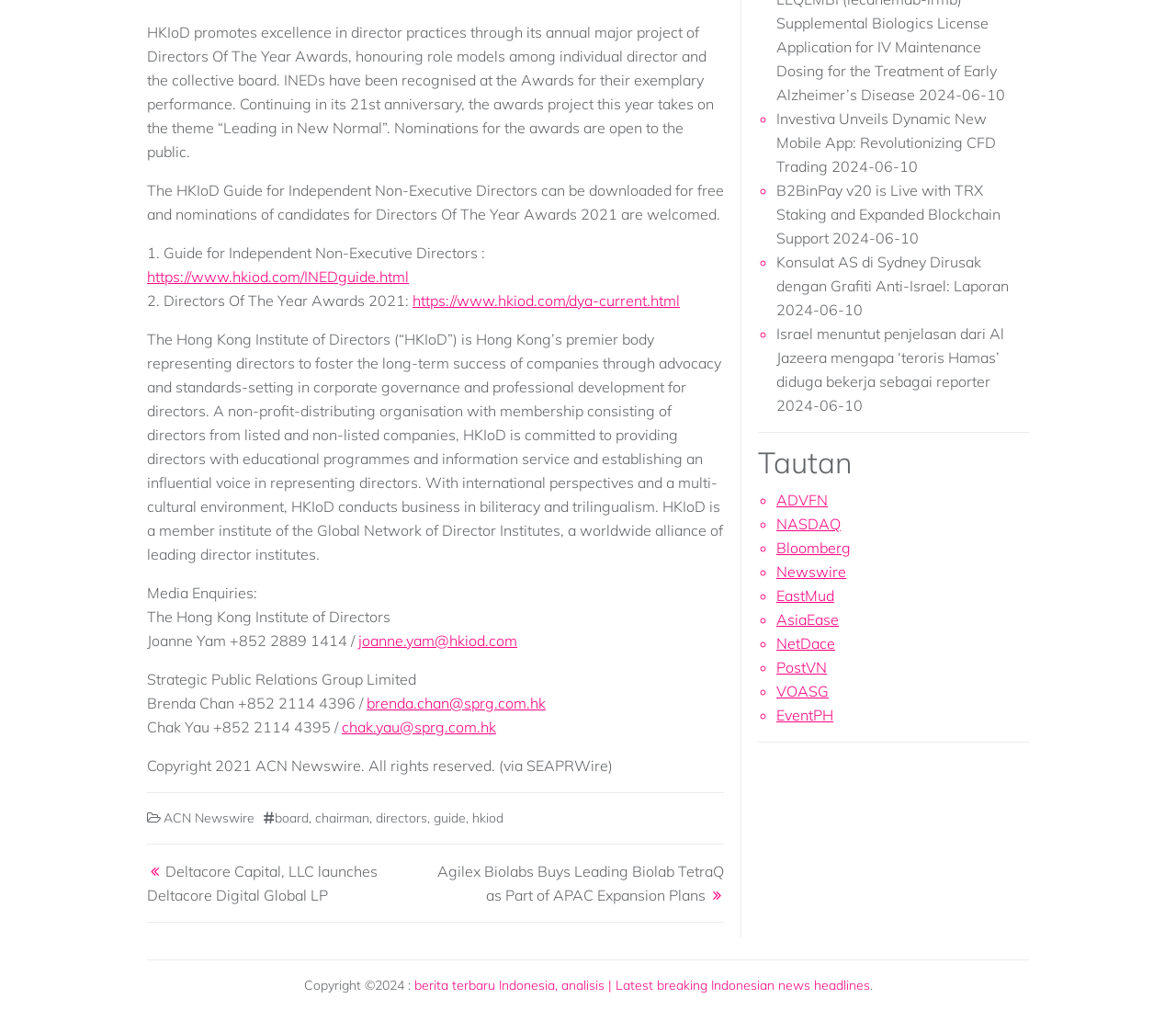Please provide a detailed answer to the question below based on the screenshot: 
What is the theme of the Directors Of The Year Awards 2021?

The theme of the Directors Of The Year Awards 2021 is mentioned in the first StaticText element, which states 'Continuing in its 21st anniversary, the awards project this year takes on the theme “Leading in New Normal”.'